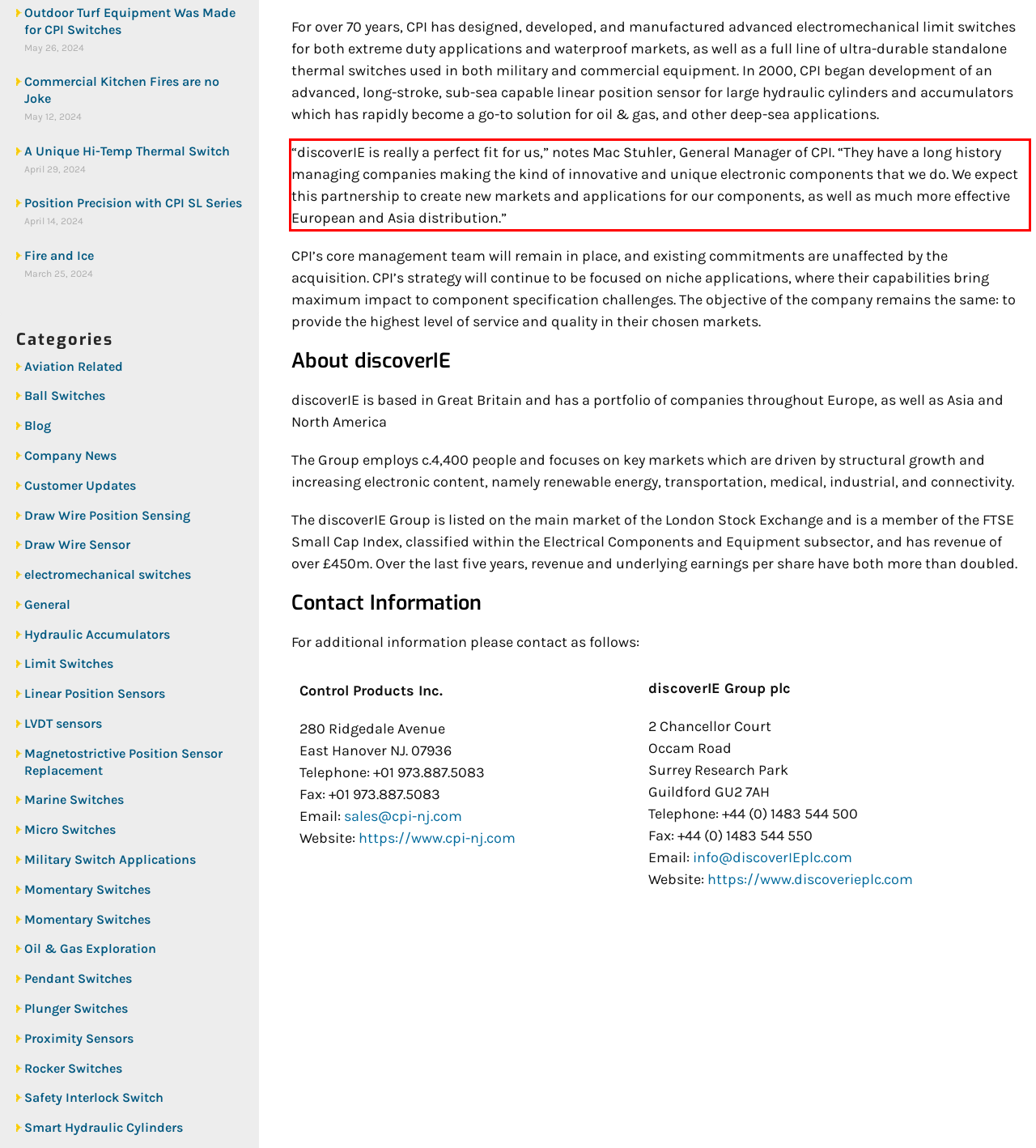The screenshot provided shows a webpage with a red bounding box. Apply OCR to the text within this red bounding box and provide the extracted content.

“discoverIE is really a perfect fit for us,” notes Mac Stuhler, General Manager of CPI. “They have a long history managing companies making the kind of innovative and unique electronic components that we do. We expect this partnership to create new markets and applications for our components, as well as much more effective European and Asia distribution.”